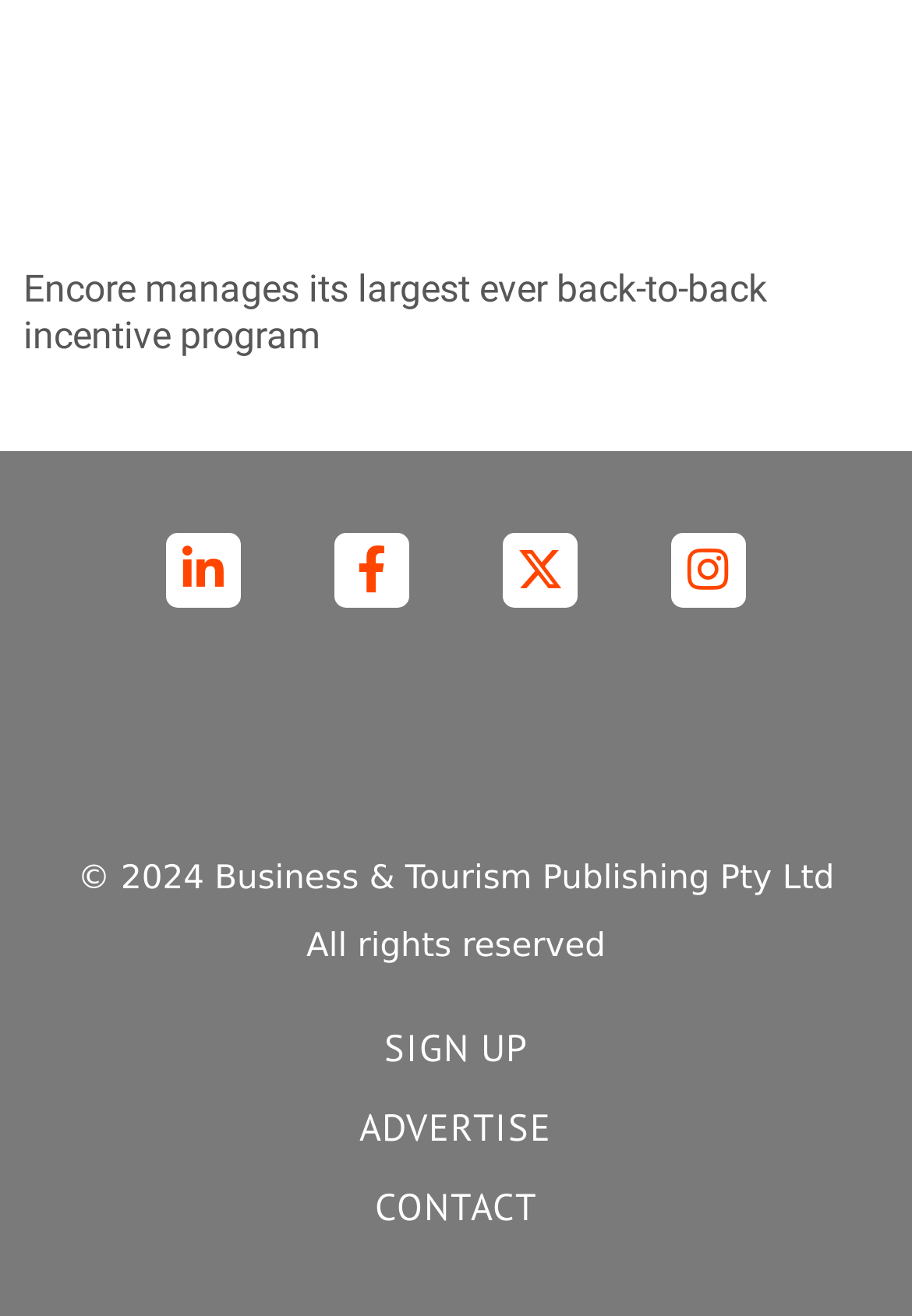Point out the bounding box coordinates of the section to click in order to follow this instruction: "Click the link to sign up".

[0.077, 0.775, 0.923, 0.817]